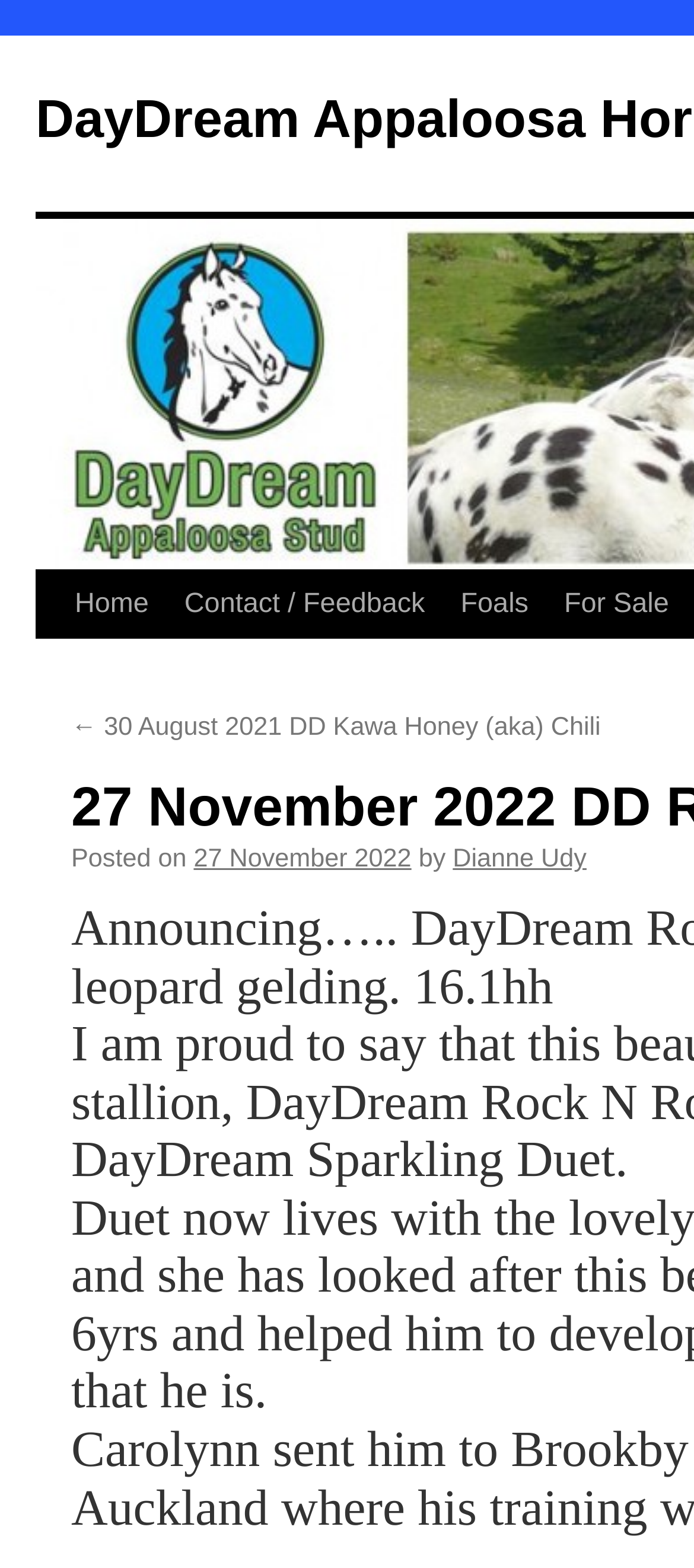Please determine the bounding box coordinates of the element's region to click for the following instruction: "check for sale".

[0.787, 0.364, 0.99, 0.407]